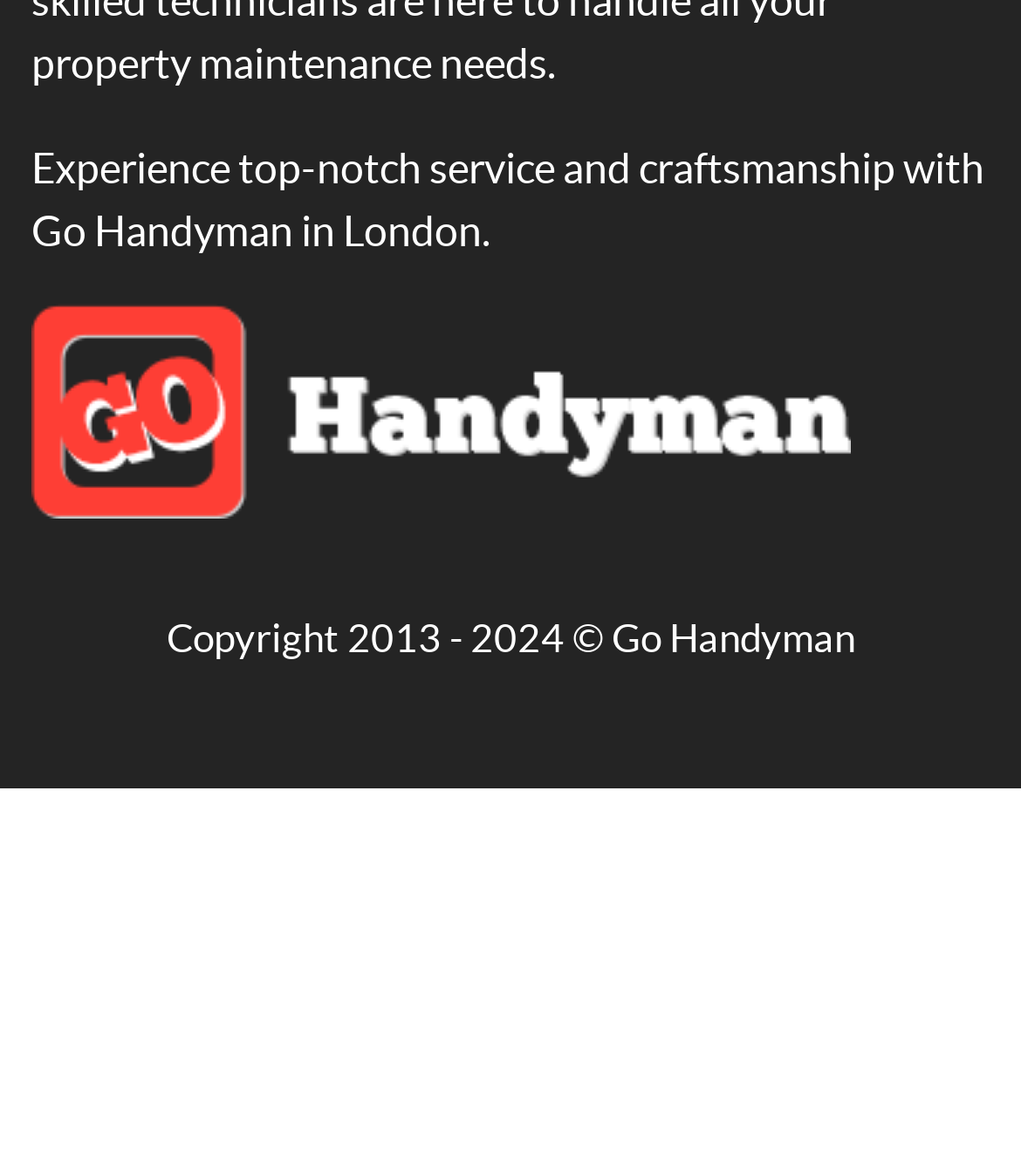Using the provided element description: "Get an instant quote >", identify the bounding box coordinates. The coordinates should be four floats between 0 and 1 in the order [left, top, right, bottom].

[0.303, 0.188, 0.697, 0.241]